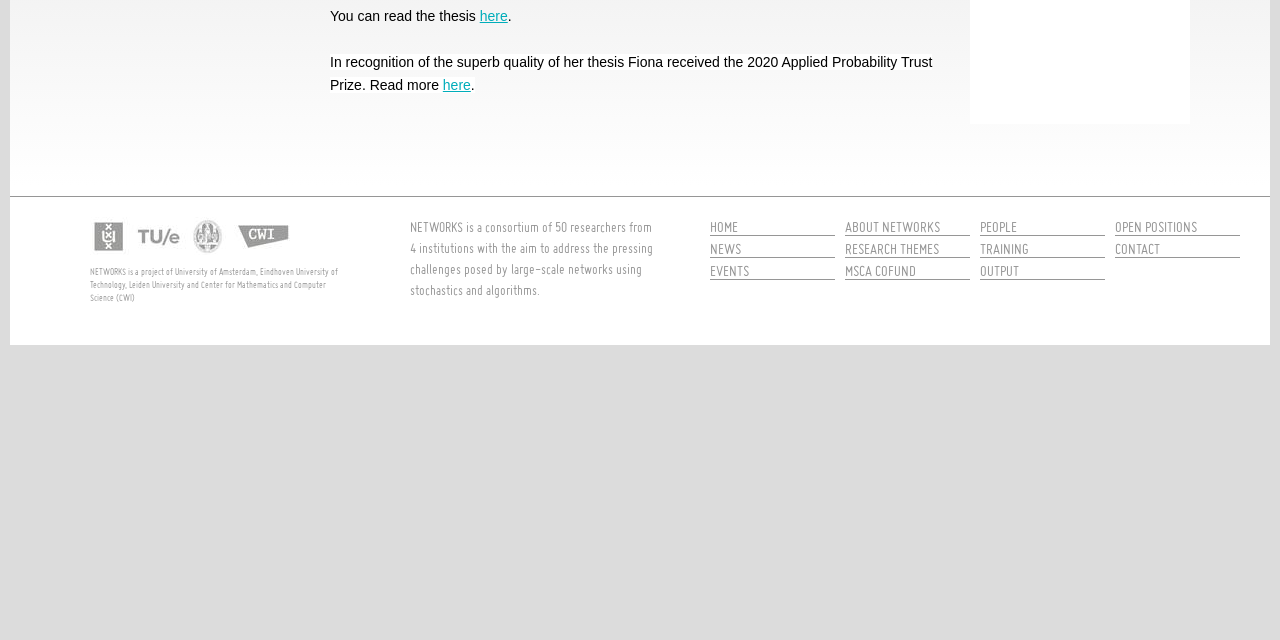From the element description: "Research themes", extract the bounding box coordinates of the UI element. The coordinates should be expressed as four float numbers between 0 and 1, in the order [left, top, right, bottom].

[0.66, 0.369, 0.758, 0.411]